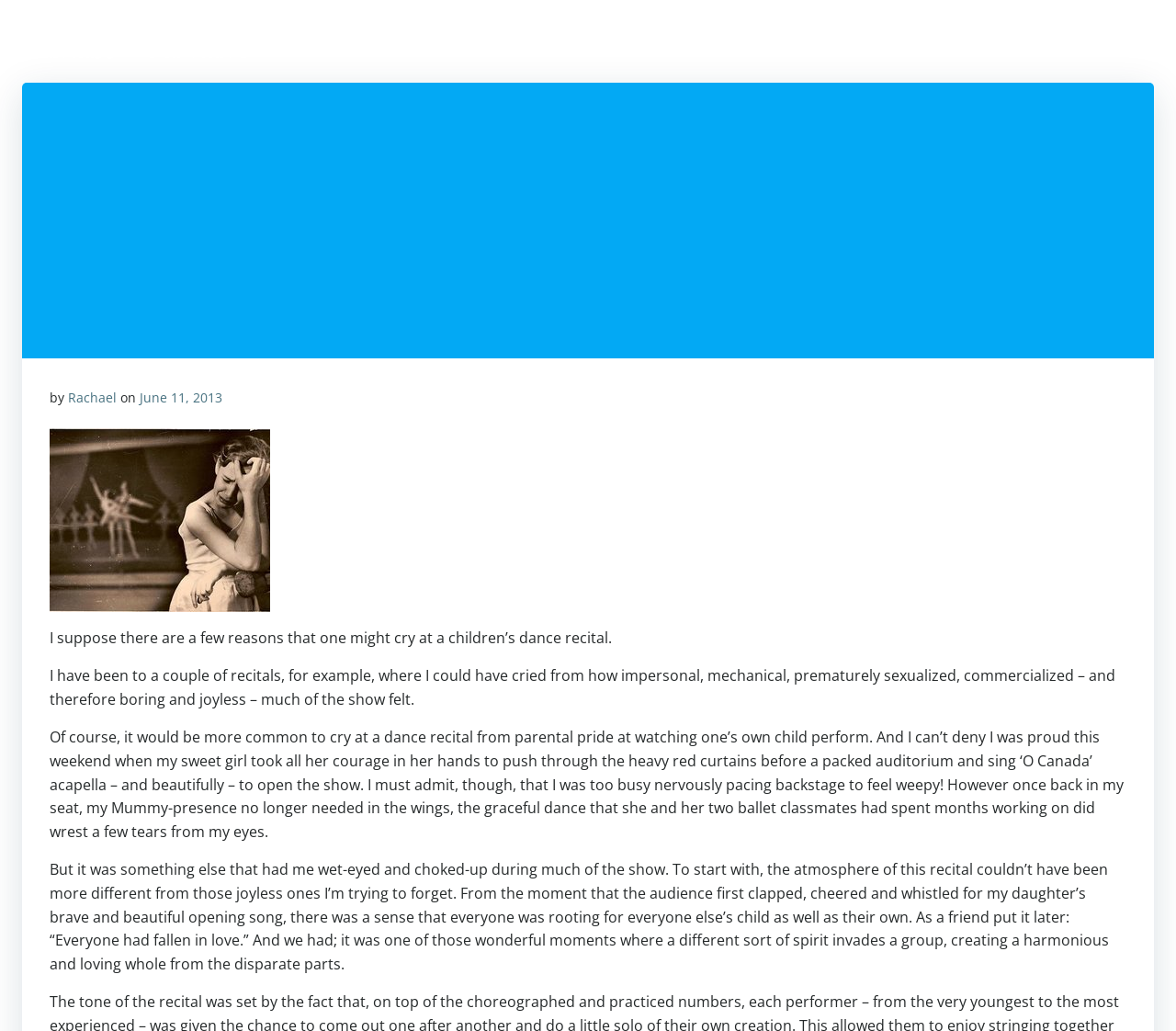Determine the bounding box coordinates for the area that should be clicked to carry out the following instruction: "View the 'Dance crying' image".

[0.042, 0.415, 0.23, 0.593]